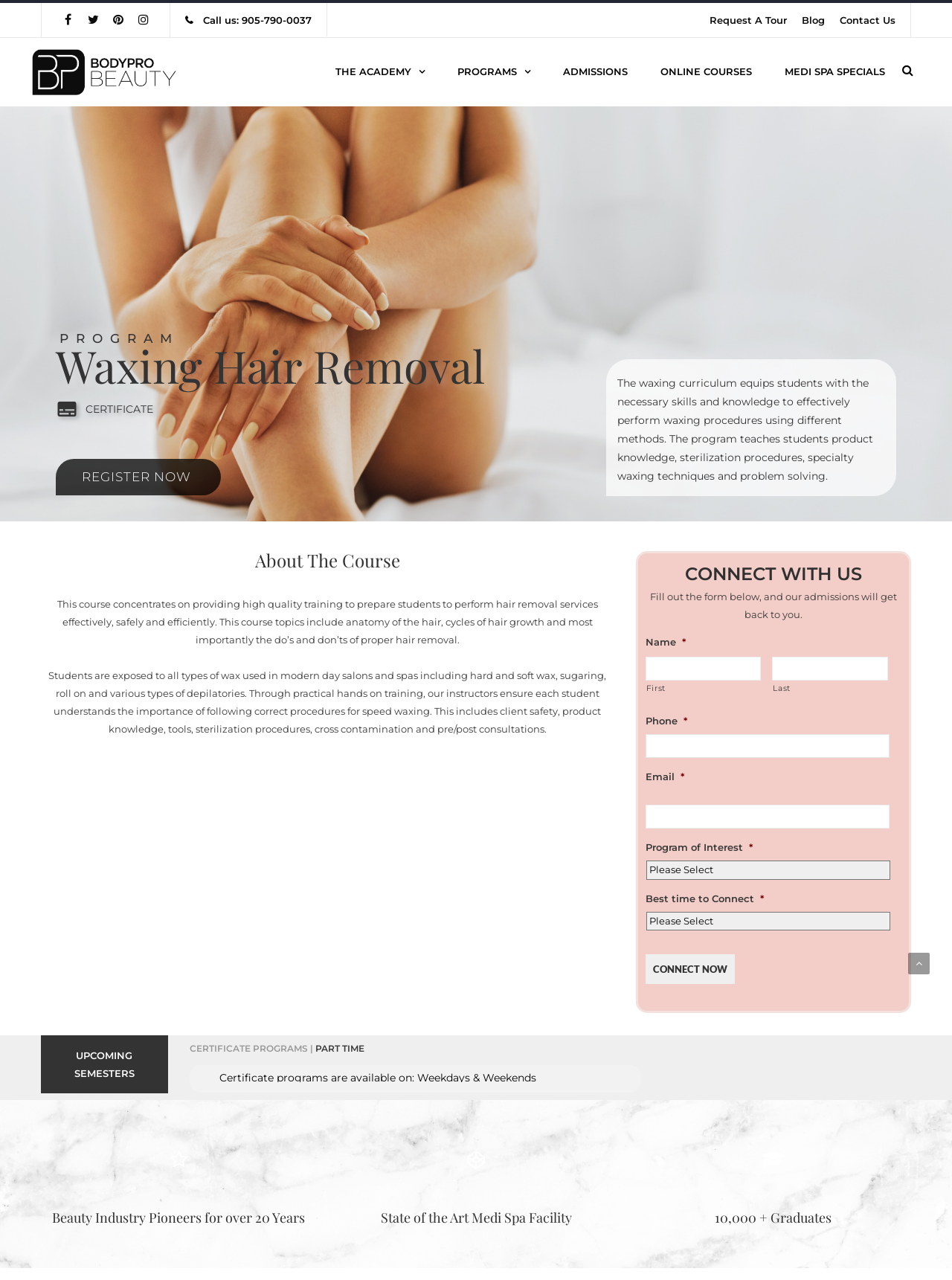Identify the bounding box coordinates of the region I need to click to complete this instruction: "Select a language".

None